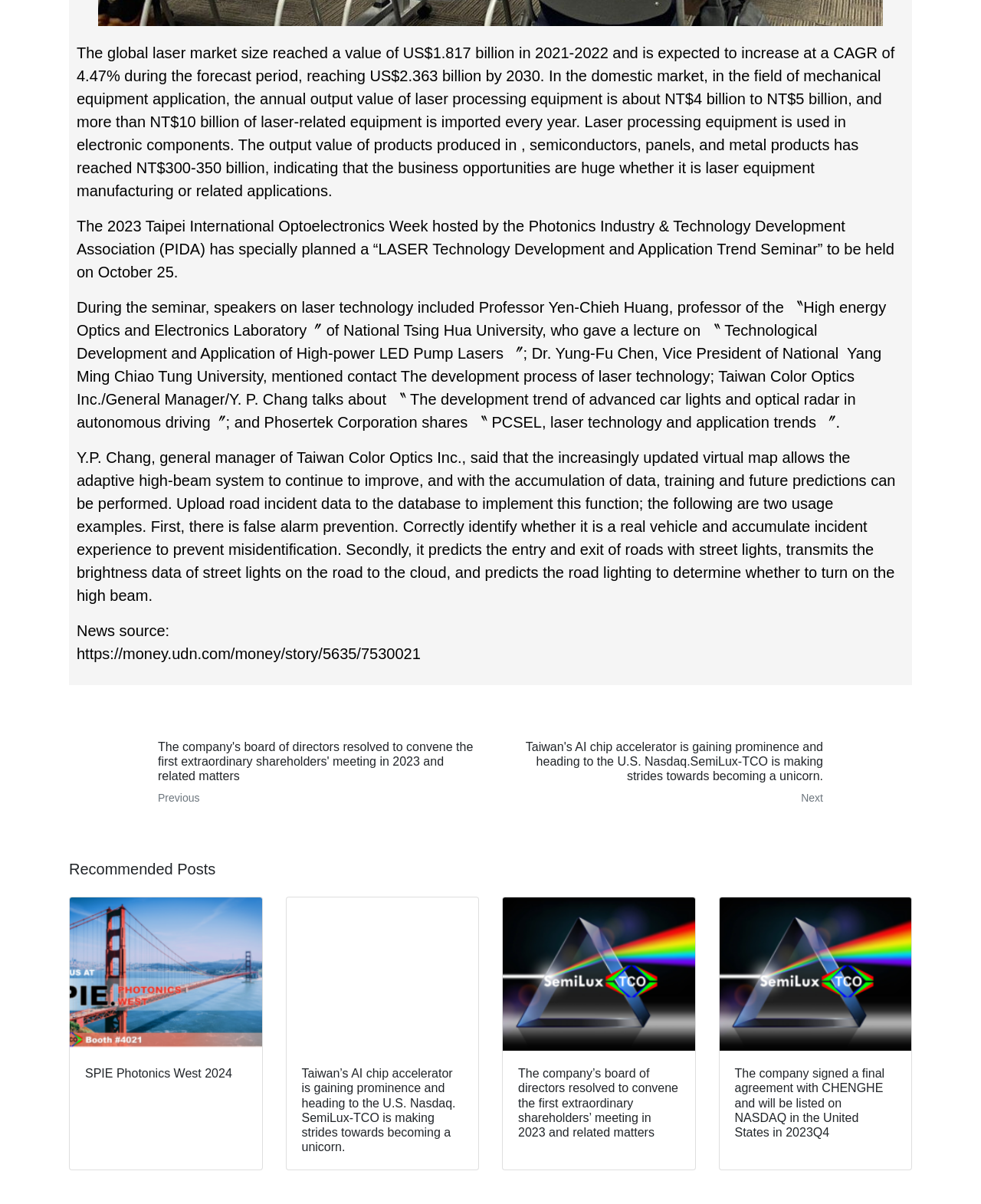Who gave a lecture on 'Technological Development and Application of High-power LED Pump Lasers'?
Using the image as a reference, give a one-word or short phrase answer.

Professor Yen-Chieh Huang